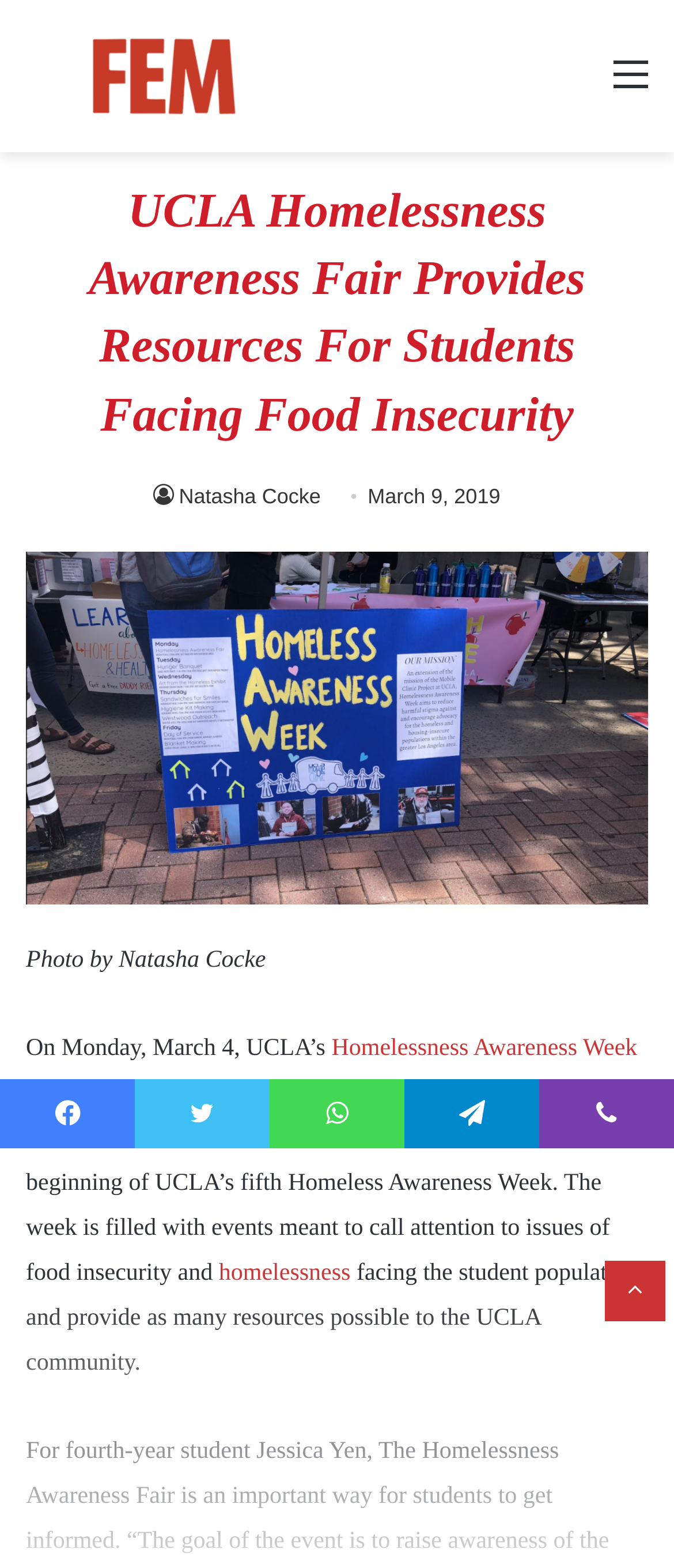Summarize the webpage in an elaborate manner.

The webpage is about UCLA's Homelessness Awareness Week, specifically the Homelessness Awareness Fair that took place on Monday, March 4. At the top left of the page, there is a link to "FEM Newsmagazine" accompanied by an image with the same name. On the top right, there is a "Menu" link.

Below the menu, there is a header section that spans the entire width of the page. Within this section, there is a heading that reads "UCLA Homelessness Awareness Fair Provides Resources For Students Facing Food Insecurity". Below the heading, there are two lines of text: "Natasha Cocke" and "March 9, 2019".

Underneath the header section, there is a figure that takes up most of the page width. Above the figure, there is a caption that reads "Photo by Natasha Cocke". The main content of the page starts below the figure, with a paragraph of text that describes the Homelessness Awareness Fair and its purpose. The text mentions that the fair is the first event of the week and marks the beginning of UCLA's fifth Homeless Awareness Week.

There are two links within the paragraph: "Homelessness Awareness Week" and "homelessness". The text continues to describe the events of the week, which aim to call attention to issues of food insecurity and homelessness facing the student population, and provide resources to the UCLA community.

At the bottom left of the page, there are five social media links: Facebook, Twitter, WhatsApp, Telegram, and Viber. On the bottom right, there is a "Back to top button" link.